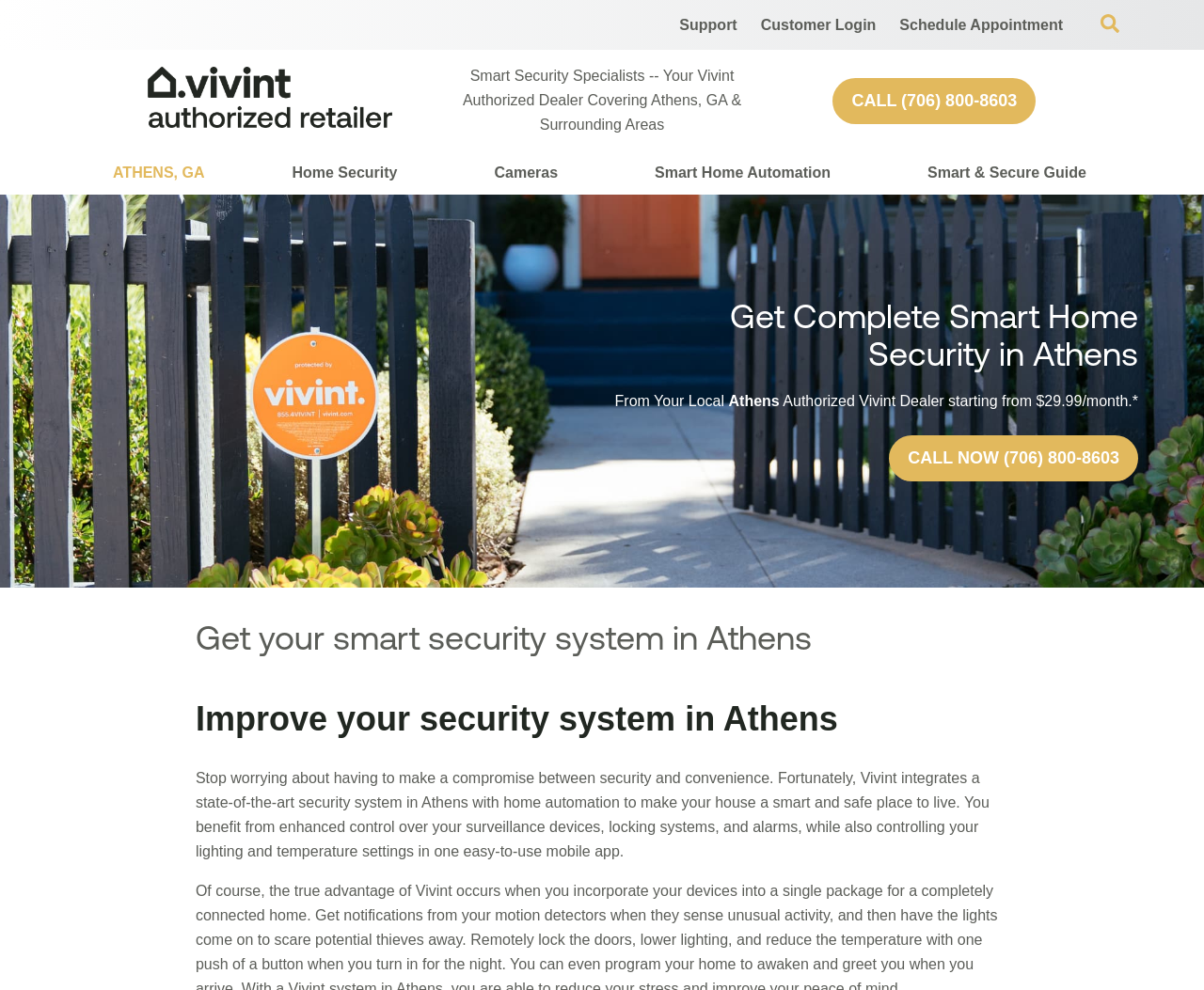What is the city served by Vivint?
From the details in the image, answer the question comprehensively.

I found the answer by looking at the static text element 'ATHENS, GA' located at [0.094, 0.166, 0.17, 0.182] which indicates the city served by Vivint.